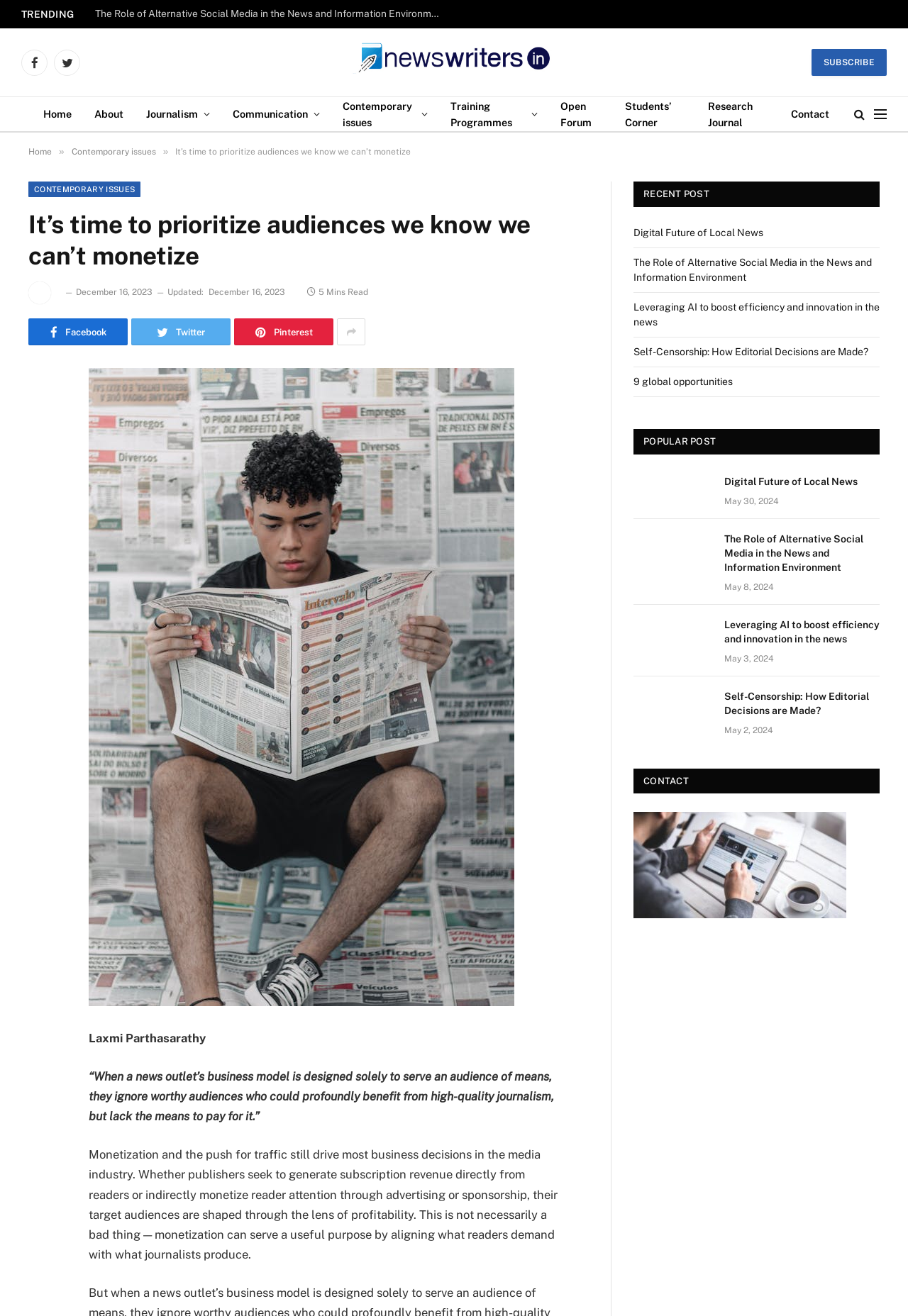Provide the bounding box coordinates for the specified HTML element described in this description: "aria-label="Menu"". The coordinates should be four float numbers ranging from 0 to 1, in the format [left, top, right, bottom].

[0.962, 0.075, 0.977, 0.099]